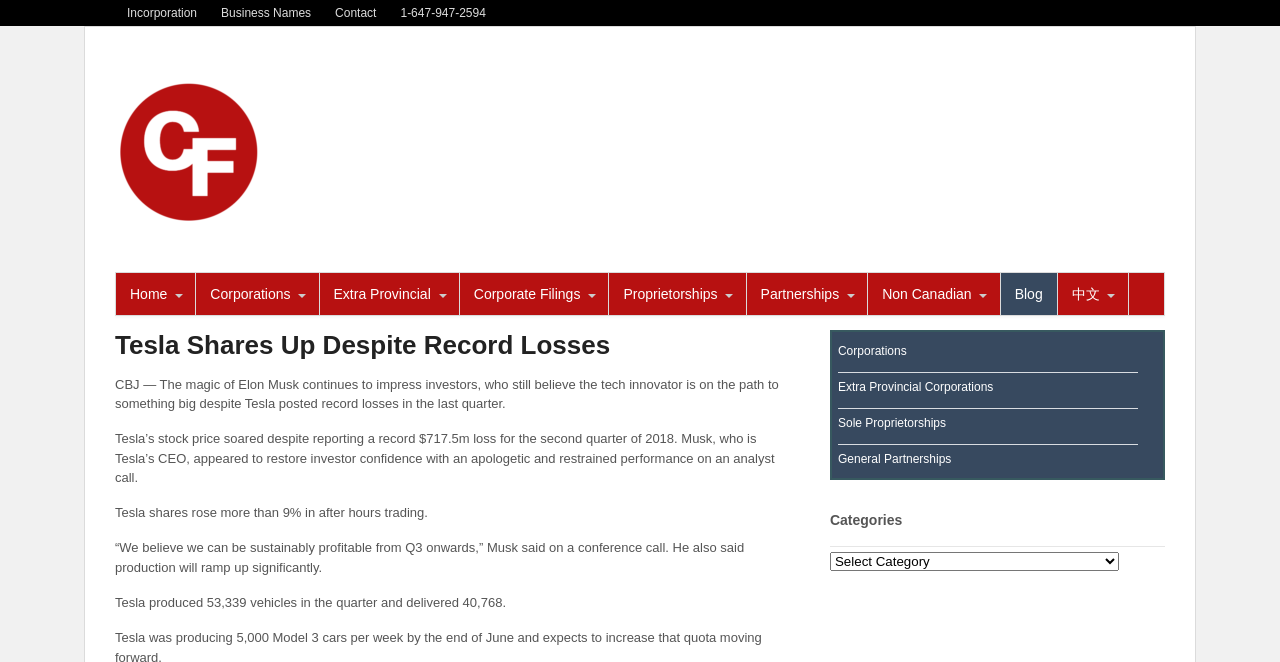Identify the bounding box coordinates for the element that needs to be clicked to fulfill this instruction: "View recent posts". Provide the coordinates in the format of four float numbers between 0 and 1: [left, top, right, bottom].

None